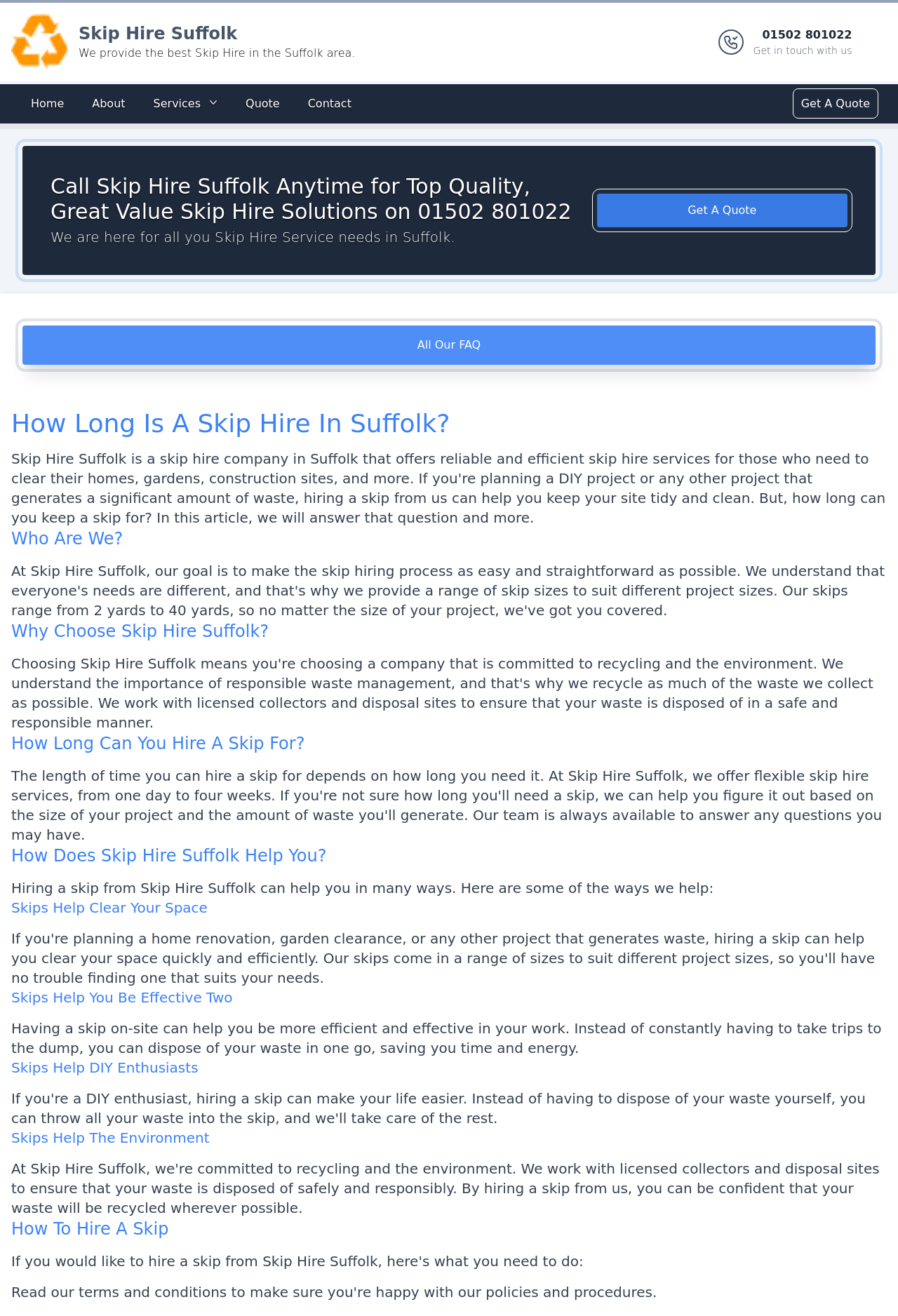Given the element description, predict the bounding box coordinates in the format (top-left x, top-left y, bottom-right x, bottom-right y), using floating point numbers between 0 and 1: Quote

[0.264, 0.068, 0.321, 0.09]